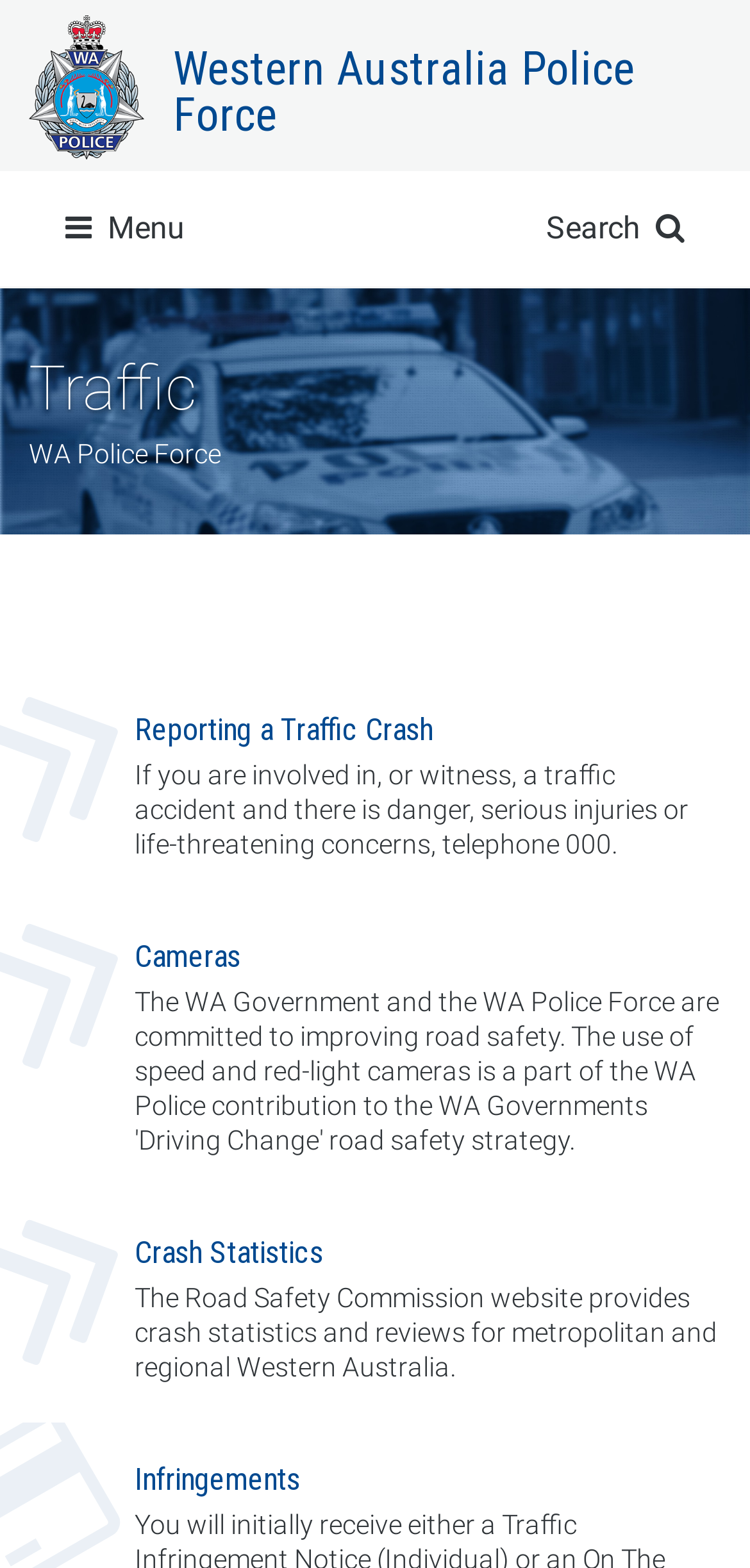Given the element description "Toggle Menu" in the screenshot, predict the bounding box coordinates of that UI element.

[0.038, 0.118, 0.295, 0.172]